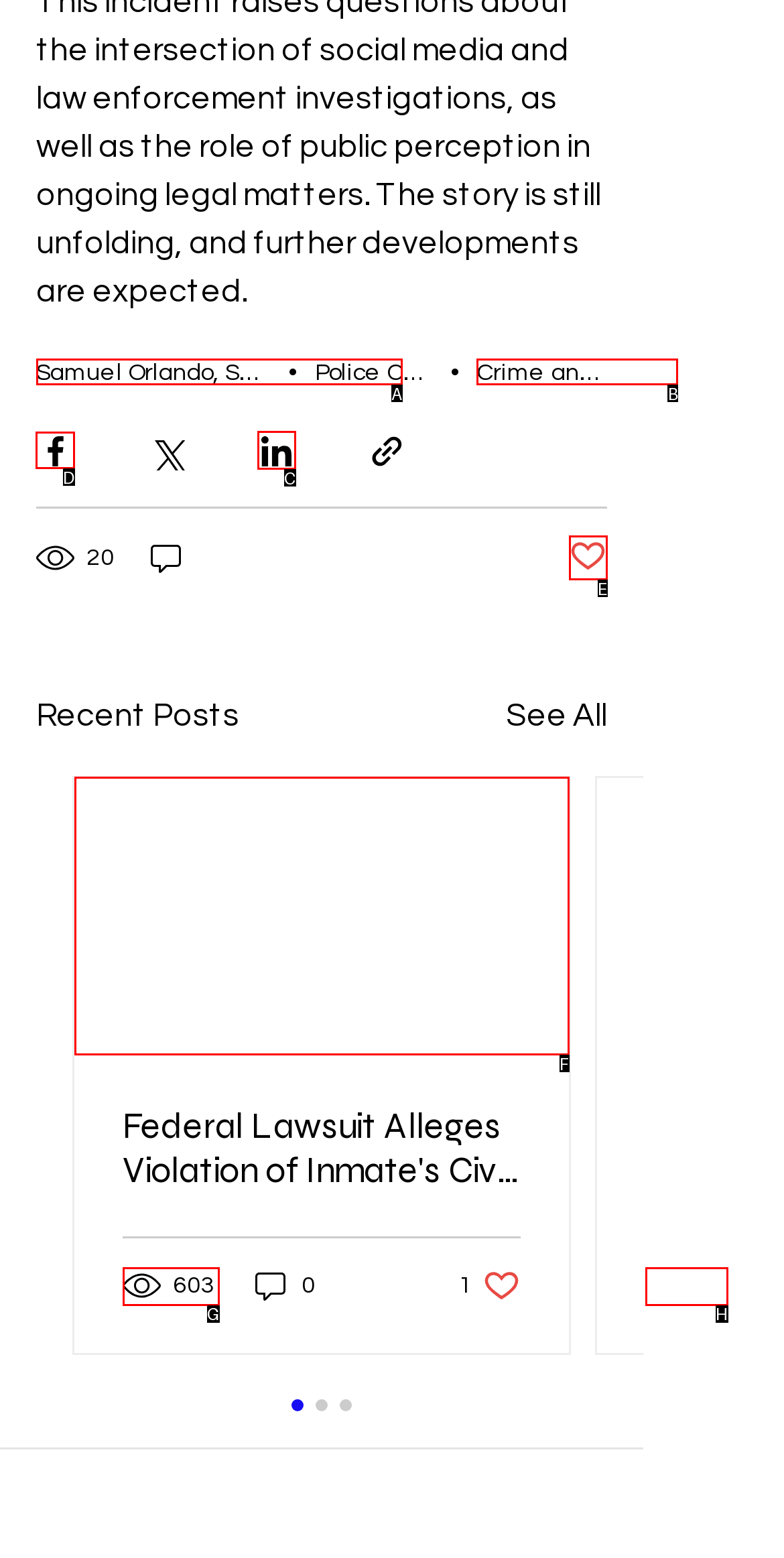Identify the letter of the UI element you need to select to accomplish the task: Share via Facebook.
Respond with the option's letter from the given choices directly.

D